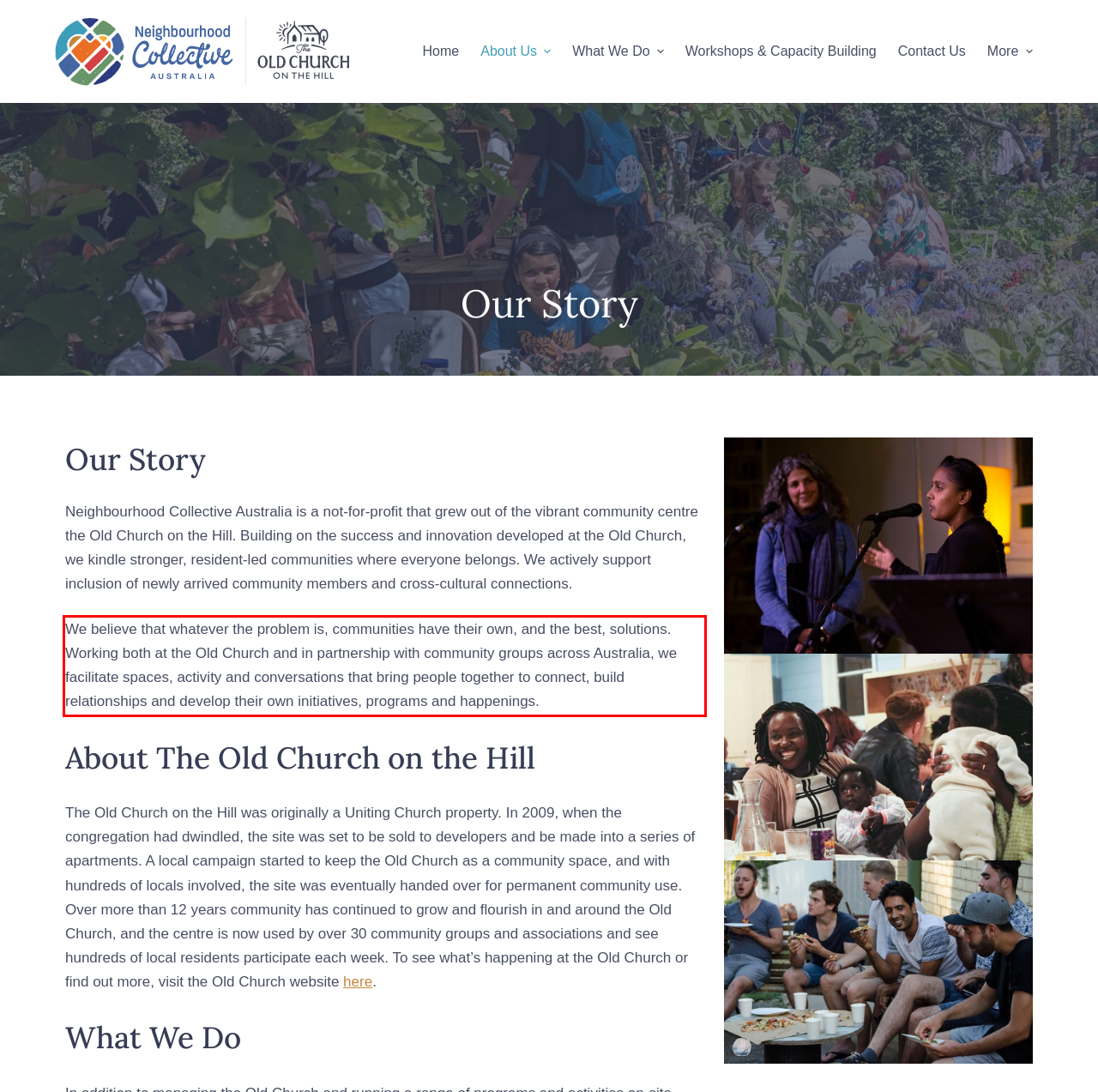You are provided with a webpage screenshot that includes a red rectangle bounding box. Extract the text content from within the bounding box using OCR.

We believe that whatever the problem is, communities have their own, and the best, solutions. Working both at the Old Church and in partnership with community groups across Australia, we facilitate spaces, activity and conversations that bring people together to connect, build relationships and develop their own initiatives, programs and happenings.